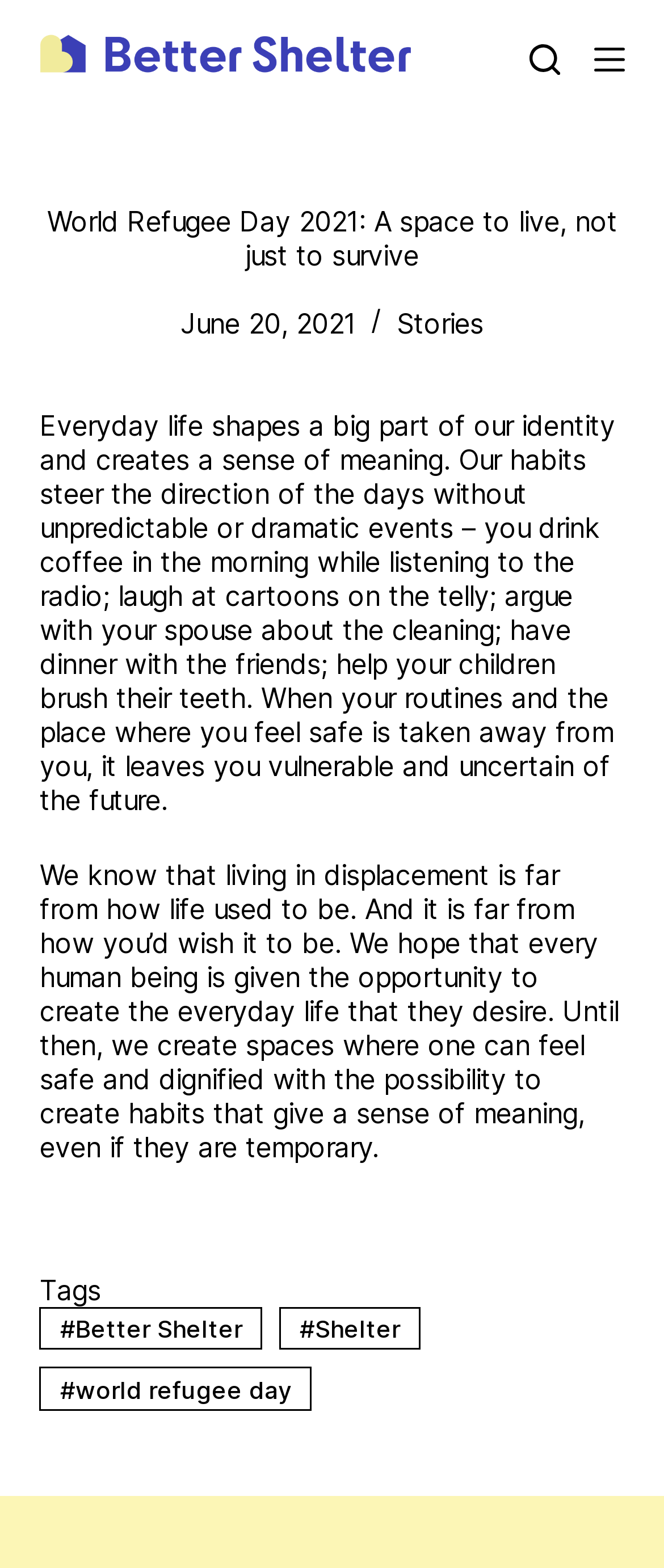Identify the bounding box coordinates for the element that needs to be clicked to fulfill this instruction: "Learn about 'Better Shelter'". Provide the coordinates in the format of four float numbers between 0 and 1: [left, top, right, bottom].

[0.06, 0.834, 0.395, 0.861]